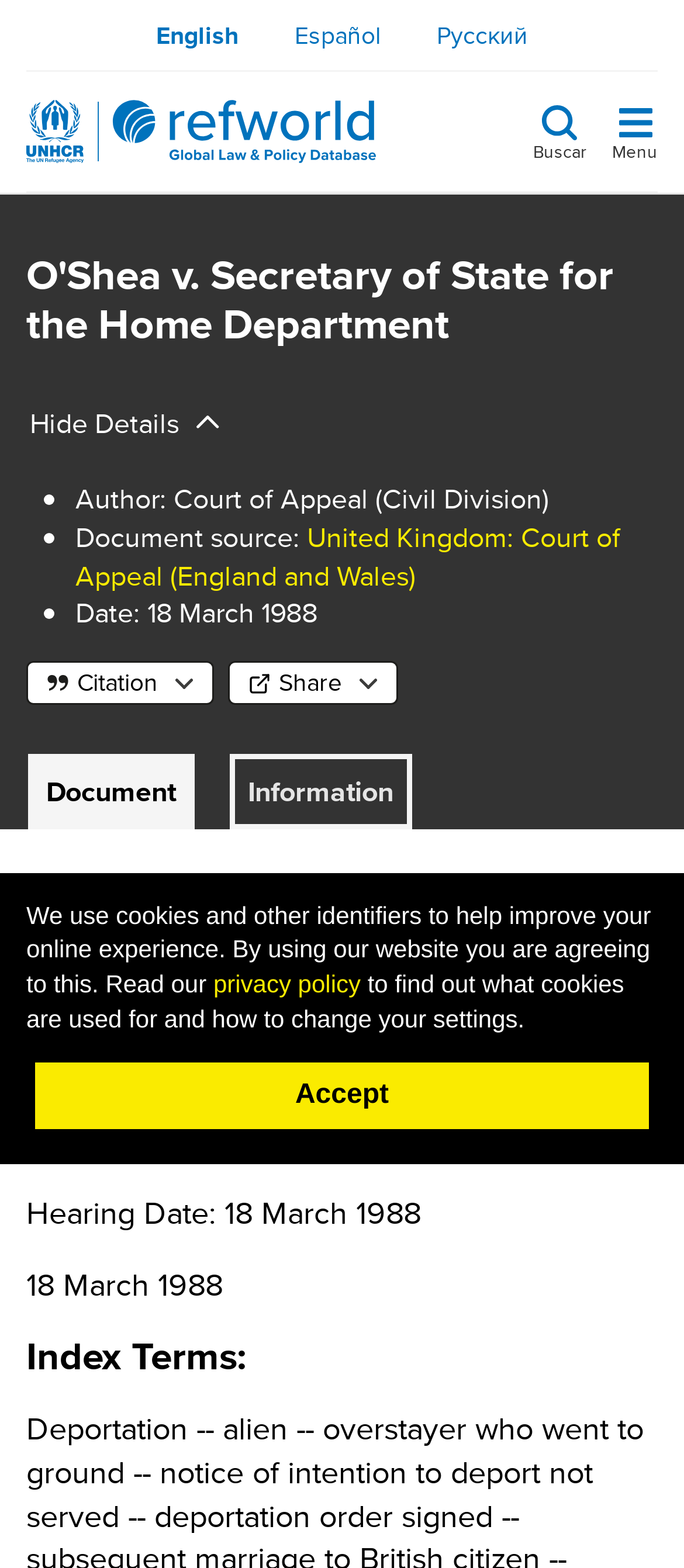Explain the webpage's layout and main content in detail.

The webpage is about a court case, "O'Shea v. Secretary of State for the Home Department", on the Refworld website. At the top, there is a navigation menu with links to "Home", "Search", and a toggle button to expand or collapse the menu. Below the navigation menu, there is a search bar with a "Search keywords" label and an "Apply" button.

On the left side, there is a language selection menu with links to "English", "Español", and "Русский". Below the language menu, there is a "Skip to main content" link.

The main content area is divided into two sections. The top section has a heading with the case title, followed by a list of details including the author, document source, and date. There are also buttons to "Hide Details", "Citation", and "Share".

The bottom section has a list of links to related documents and information, including "Document" and "Information". Below this list, there is a section with the court's name, hearing date, and index terms.

At the bottom of the page, there is a notice about the use of cookies, with a link to the privacy policy and an "Accept" button.